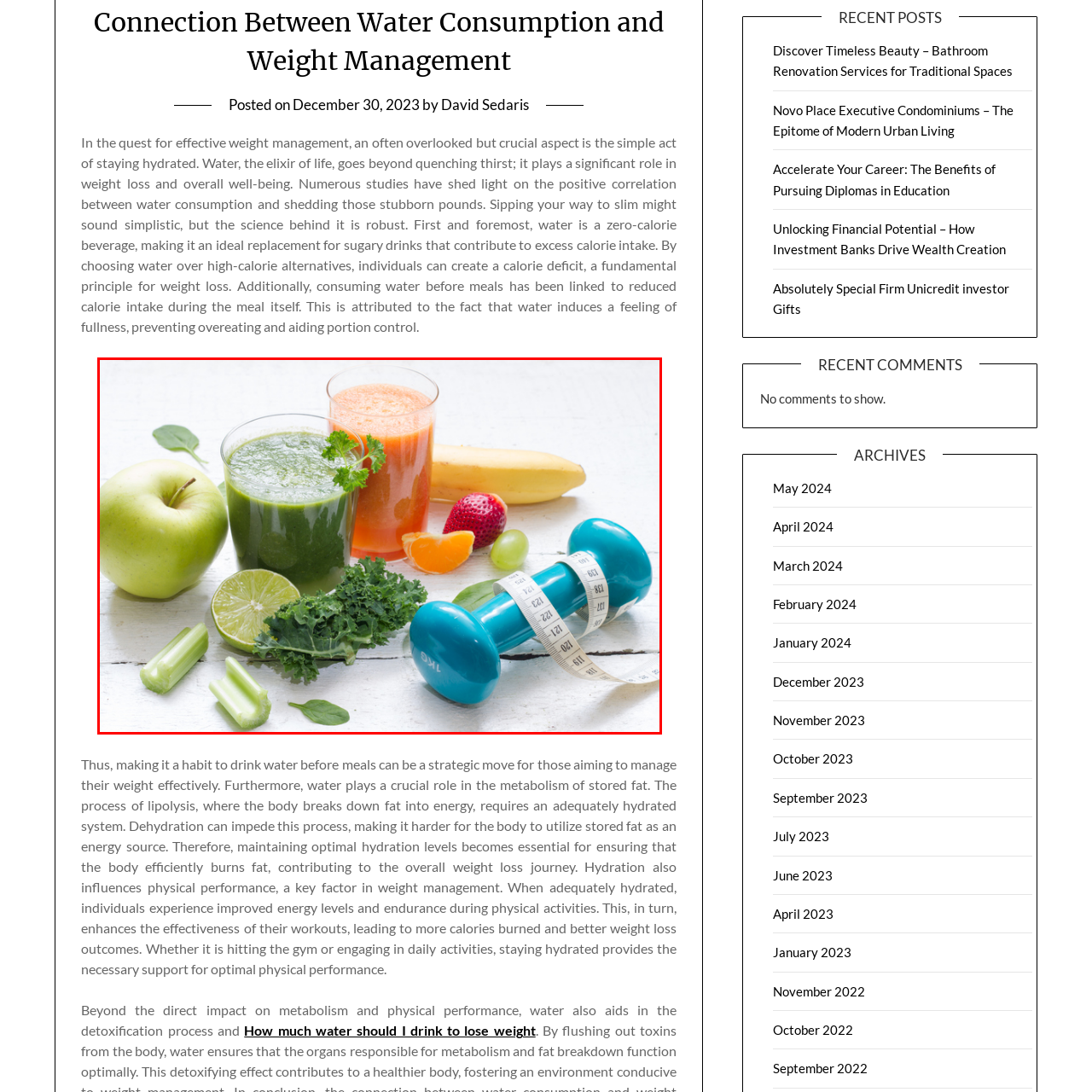Generate a detailed caption for the image contained in the red outlined area.

The image showcases a vibrant arrangement of health-promoting foods and fitness essentials. In the foreground, two refreshing smoothies are highlighted: one green, likely composed of leafy greens, with fresh parsley on top, and another in a bright orange hue, suggesting a combination of fruits like carrots and citrus. Accompanying them are a crisp green apple, a juicy lime, and a banana, representing nutritious snack options. A bunch of fresh kale and two stalks of celery also add a touch of greenery, emphasizing the importance of vegetables in a balanced diet. 

To the right, a bright turquoise dumbbell rests beside a measuring tape, symbolizing an active lifestyle and the pursuit of fitness goals. Together, these elements create a visually appealing tableau that underscores the connection between hydration, nutrition, and weight management, making it clear that healthy choices can be both enjoyable and beneficial for overall well-being.